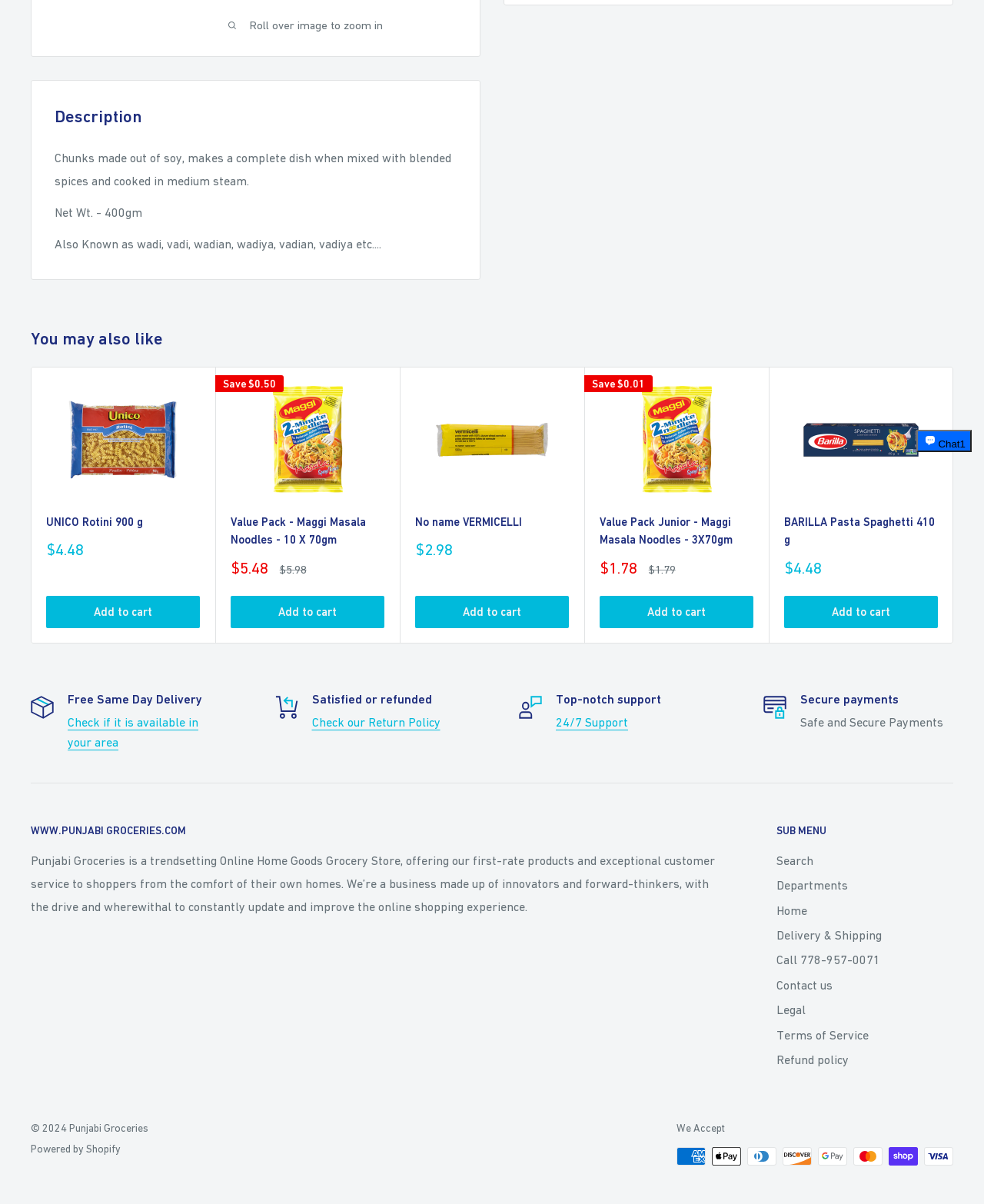Return the bounding box coordinates of the UI element that corresponds to this description: "Add to cart". The coordinates must be given as four float numbers in the range of 0 and 1, [left, top, right, bottom].

[0.047, 0.495, 0.203, 0.522]